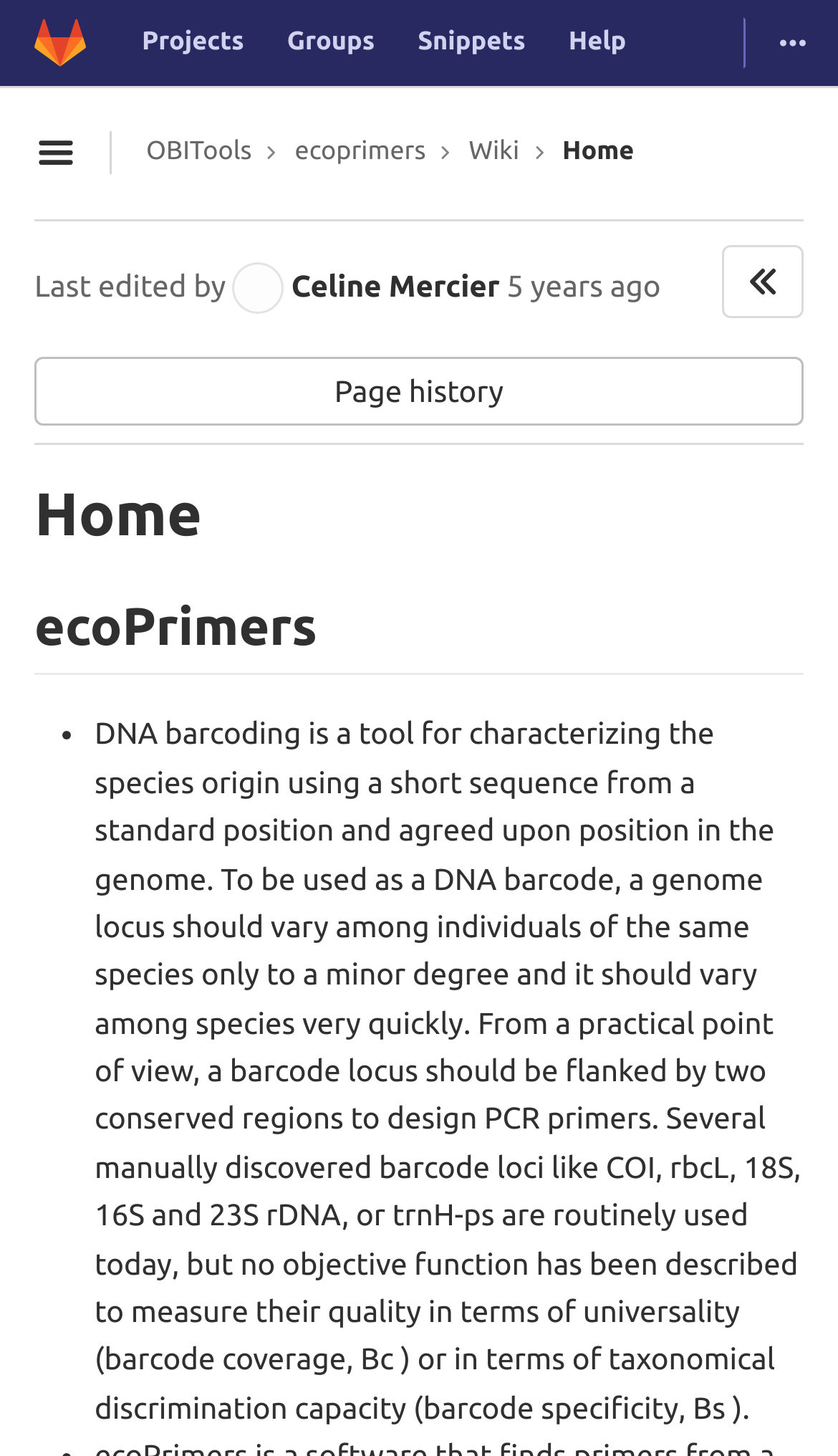Please respond to the question with a concise word or phrase:
What is the name of the dashboard?

GitLab Dashboard